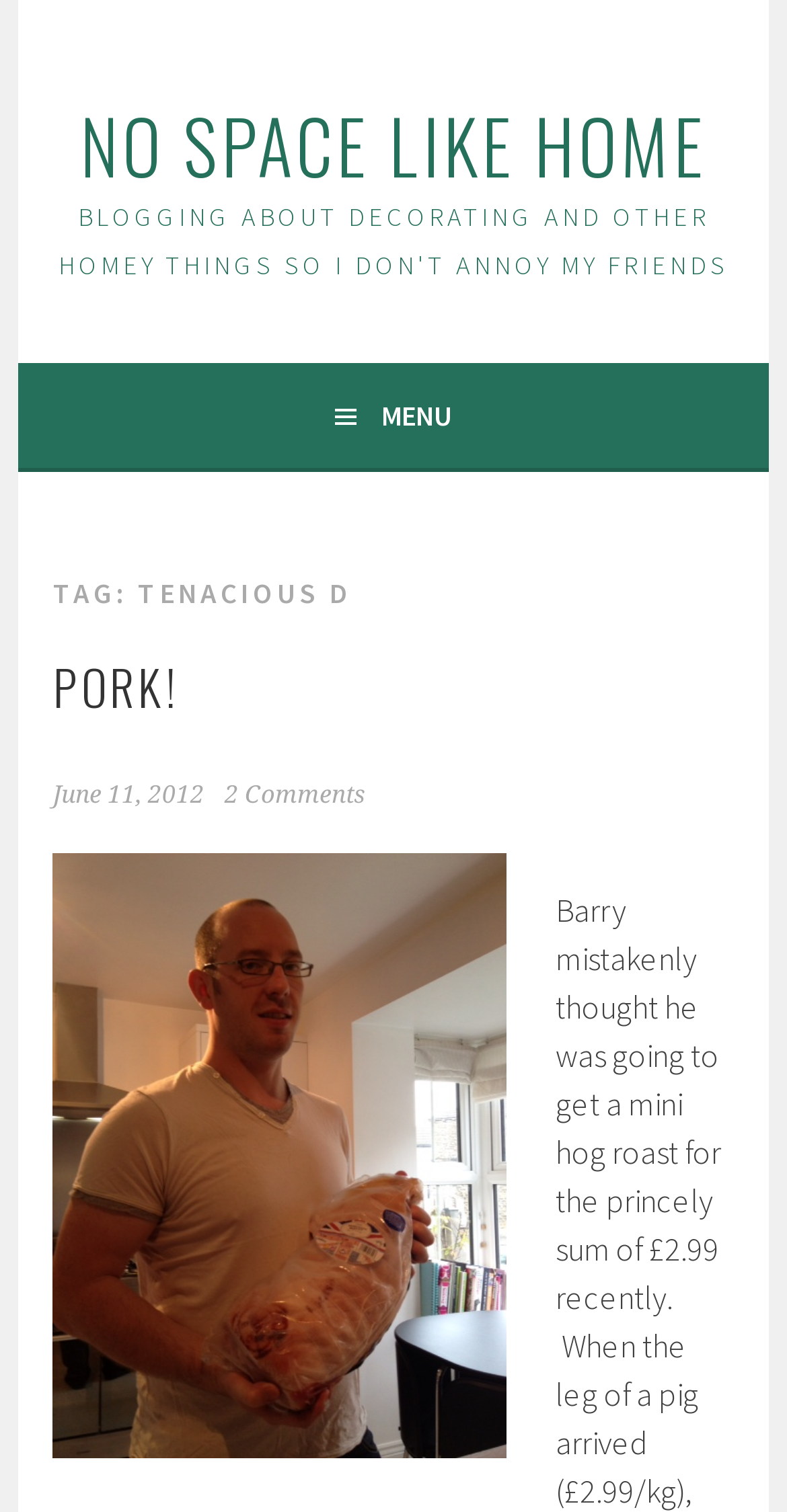Respond to the following query with just one word or a short phrase: 
What is the category of the blog post?

Tenacious D